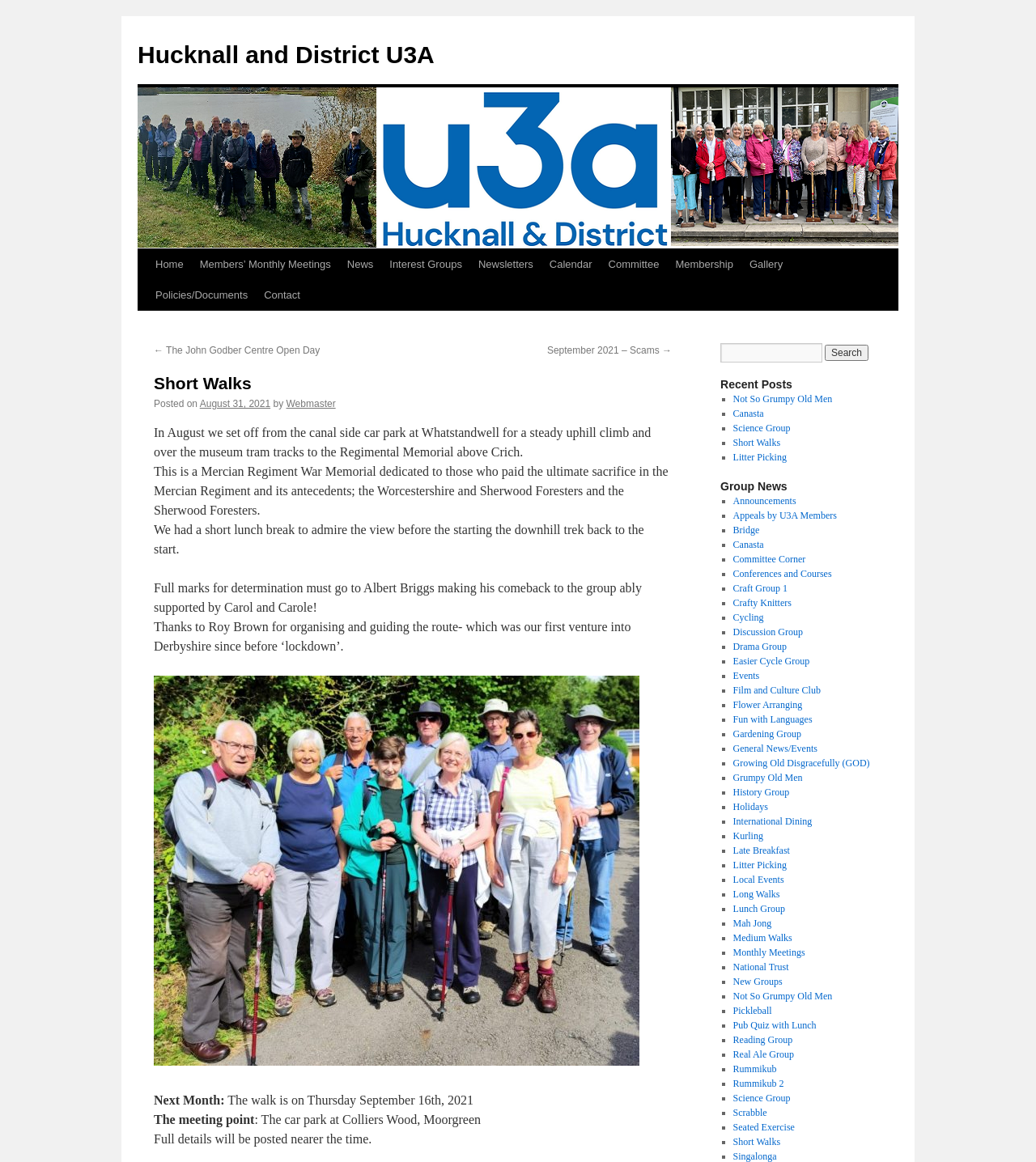Please determine the bounding box coordinates of the clickable area required to carry out the following instruction: "View the 'Short Walks' post". The coordinates must be four float numbers between 0 and 1, represented as [left, top, right, bottom].

[0.148, 0.32, 0.648, 0.339]